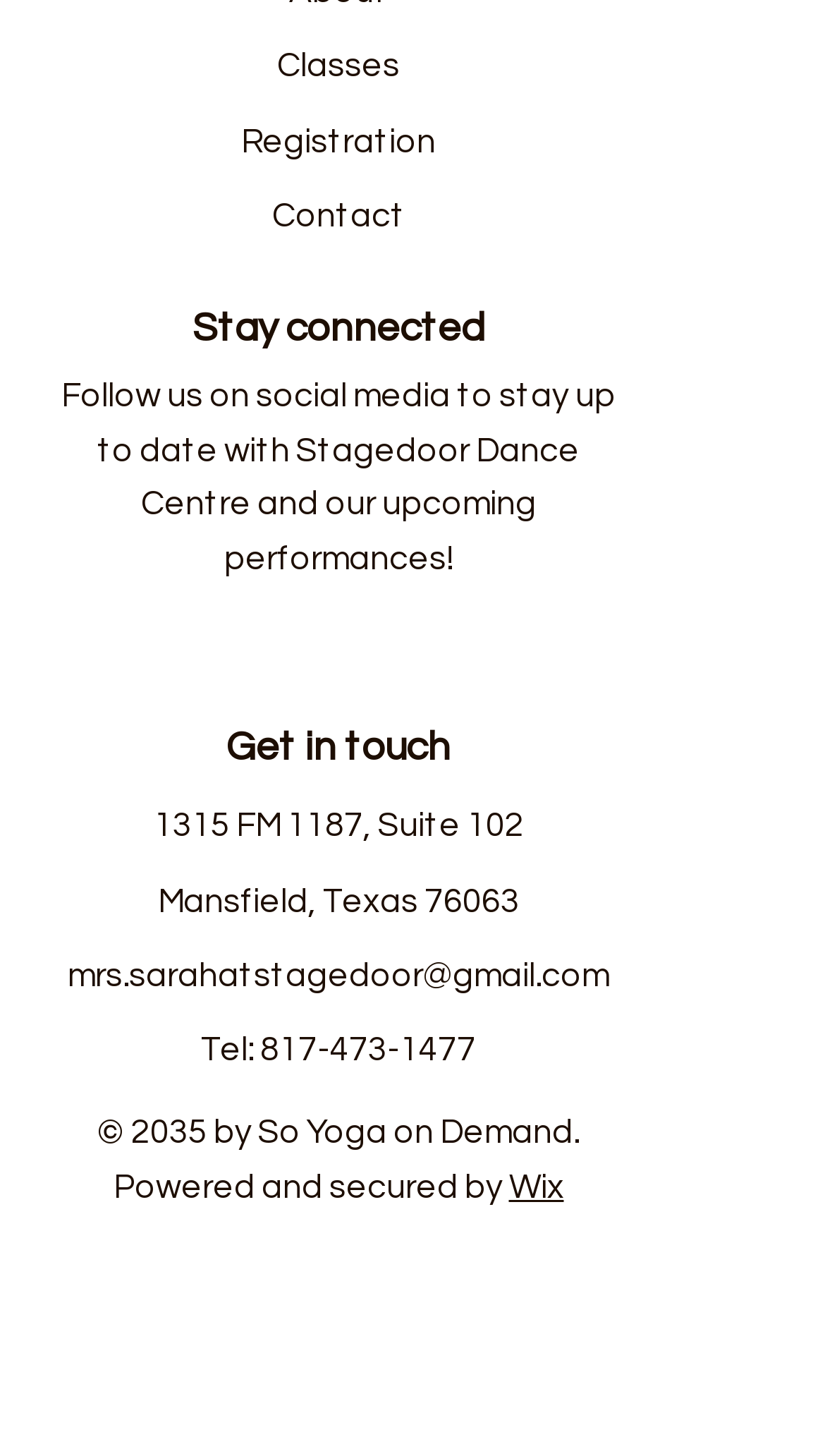Please mark the bounding box coordinates of the area that should be clicked to carry out the instruction: "Click on Classes".

[0.336, 0.034, 0.485, 0.057]